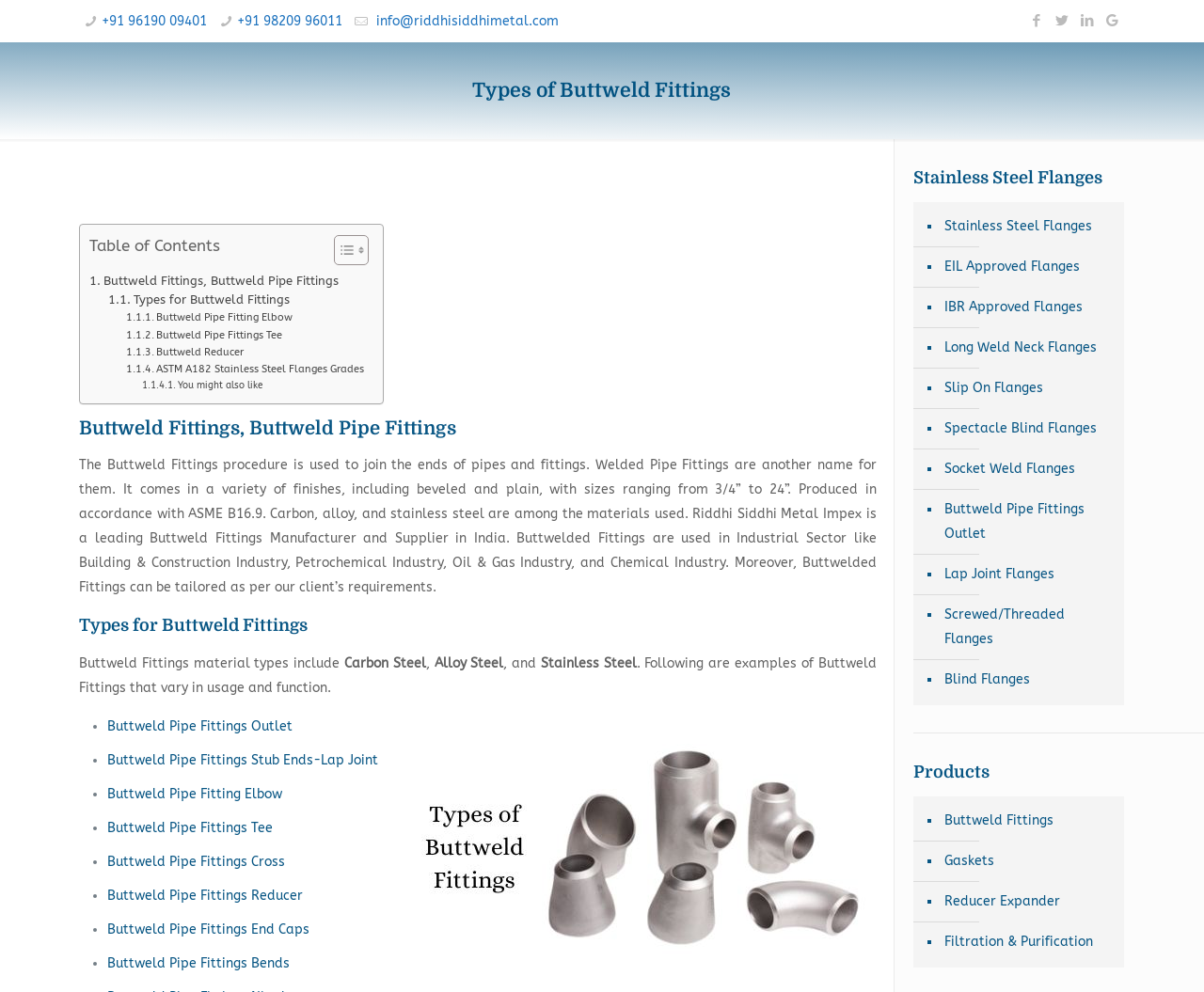Find the bounding box coordinates for the HTML element described in this sentence: "Buttweld Pipe Fittings Cross". Provide the coordinates as four float numbers between 0 and 1, in the format [left, top, right, bottom].

[0.089, 0.86, 0.237, 0.876]